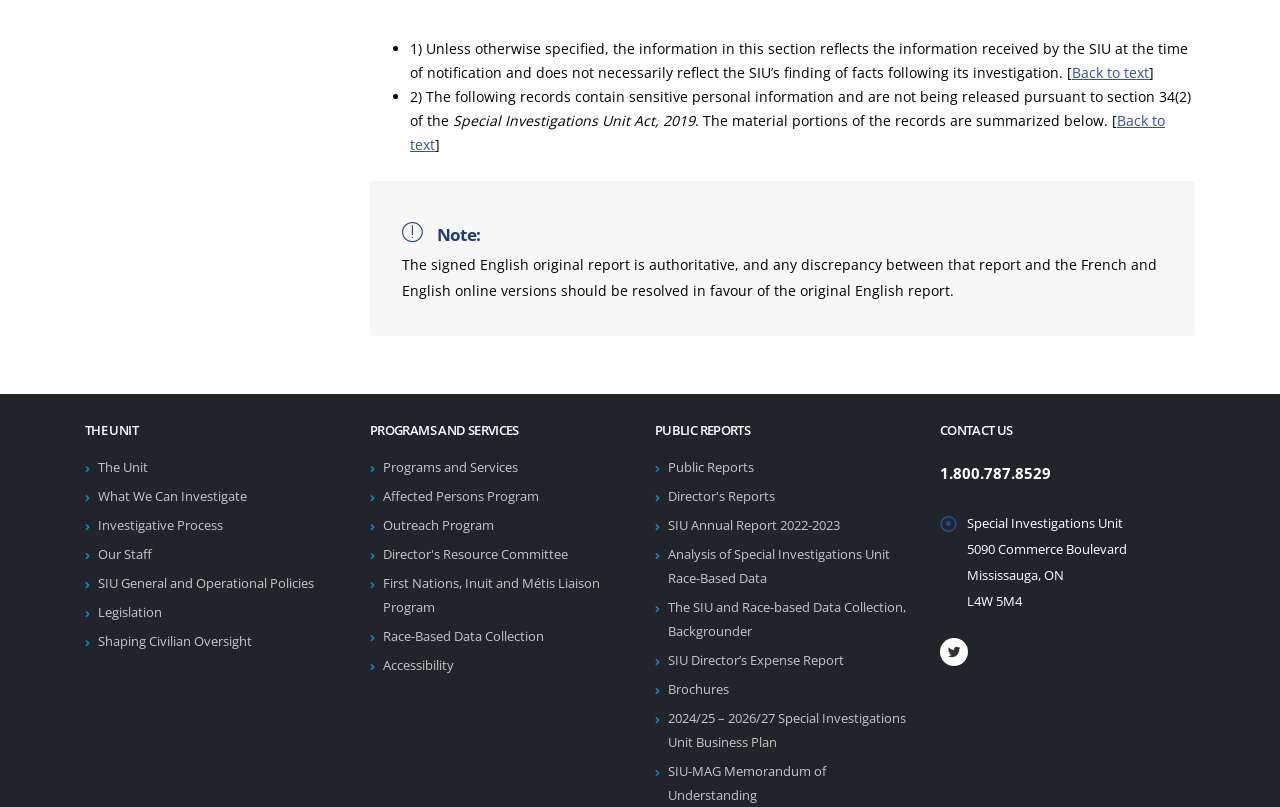Can you determine the bounding box coordinates of the area that needs to be clicked to fulfill the following instruction: "Call 1.800.787.8529"?

[0.734, 0.574, 0.821, 0.599]